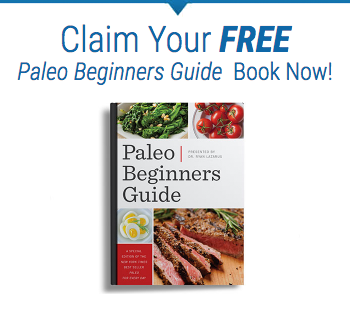What action is the audience encouraged to take?
Refer to the screenshot and answer in one word or phrase.

Claim the free book